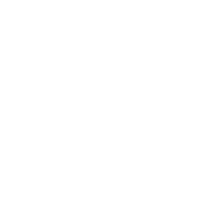Please respond to the question using a single word or phrase:
What is the Sound Oasis line specialized in?

Creating soothing audio environments